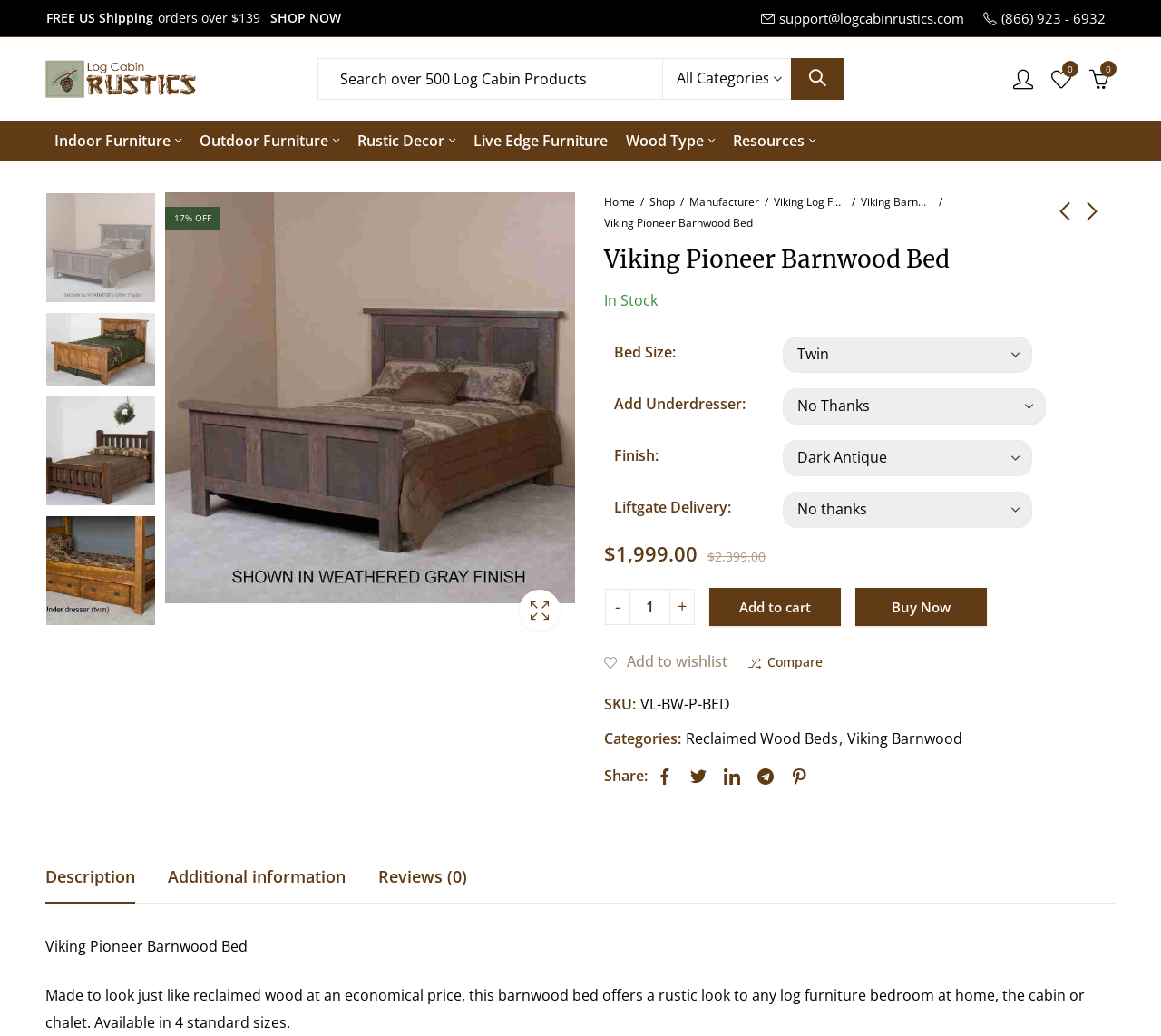Find the bounding box coordinates of the element to click in order to complete this instruction: "Click SHOP NOW". The bounding box coordinates must be four float numbers between 0 and 1, denoted as [left, top, right, bottom].

[0.224, 0.0, 0.302, 0.035]